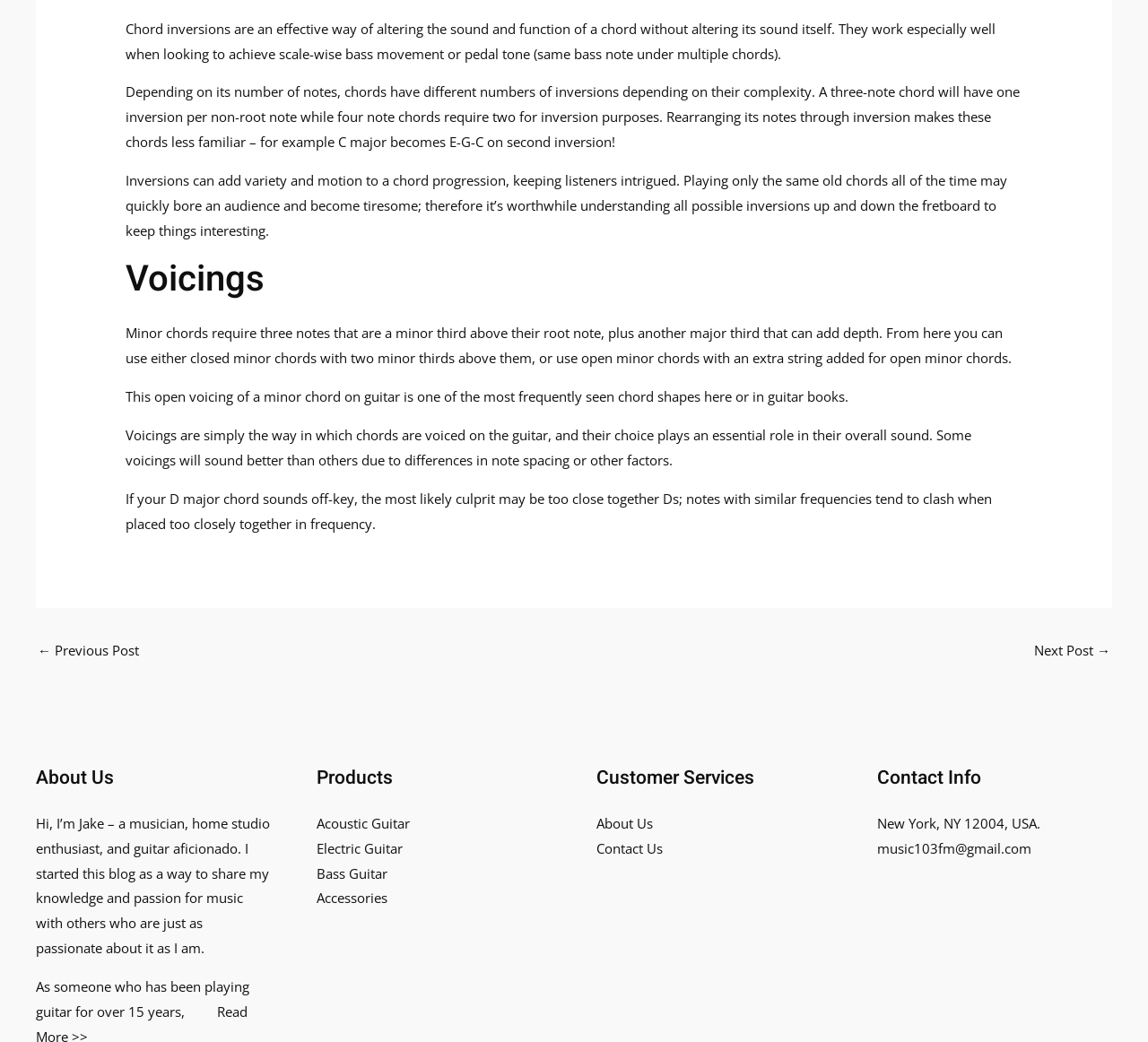What is the contact email address?
Give a detailed and exhaustive answer to the question.

The contact information section in the footer of the webpage lists 'music103fm@gmail.com' as the email address to contact.